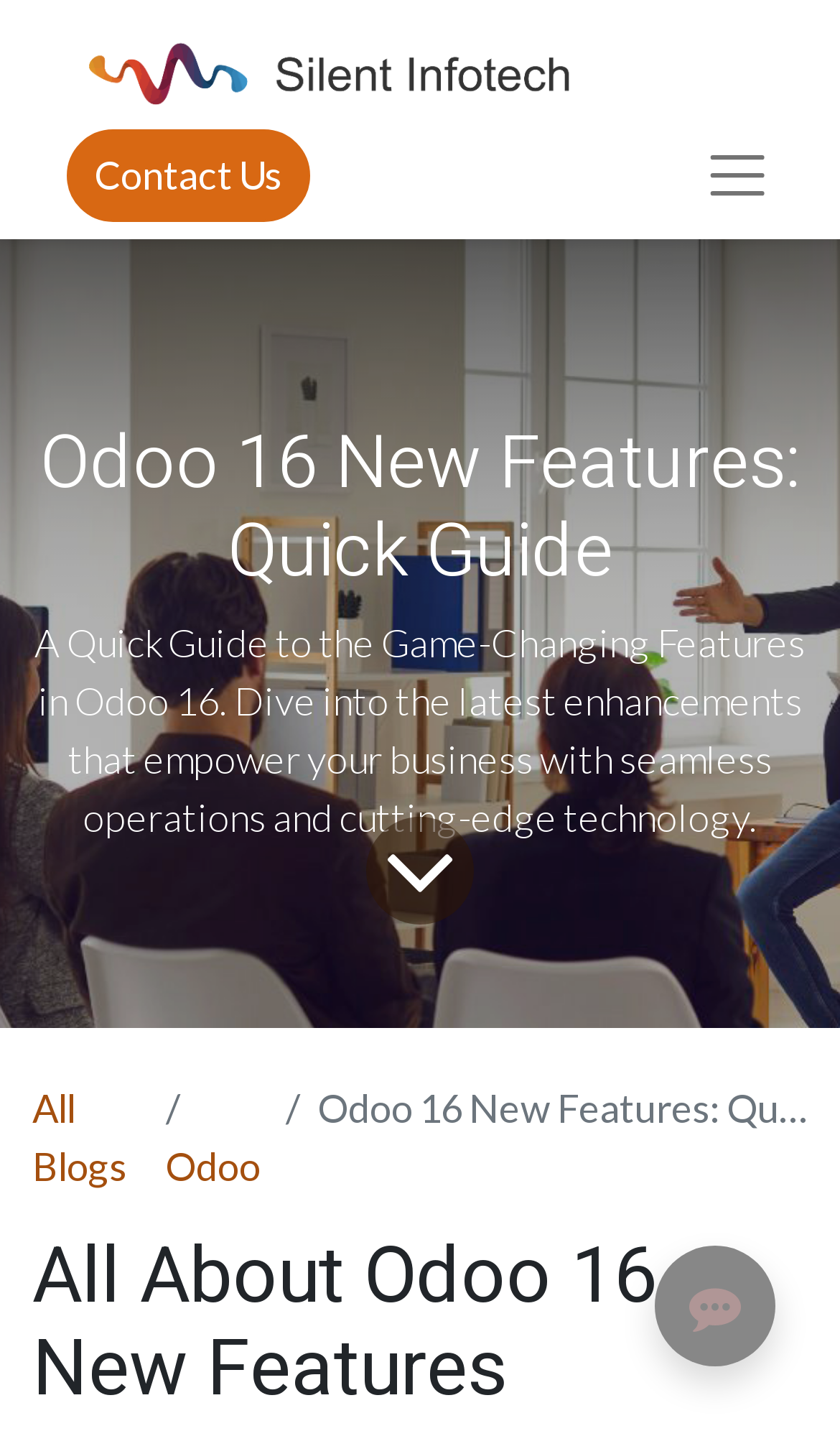Ascertain the bounding box coordinates for the UI element detailed here: "Odoo". The coordinates should be provided as [left, top, right, bottom] with each value being a float between 0 and 1.

[0.197, 0.798, 0.31, 0.831]